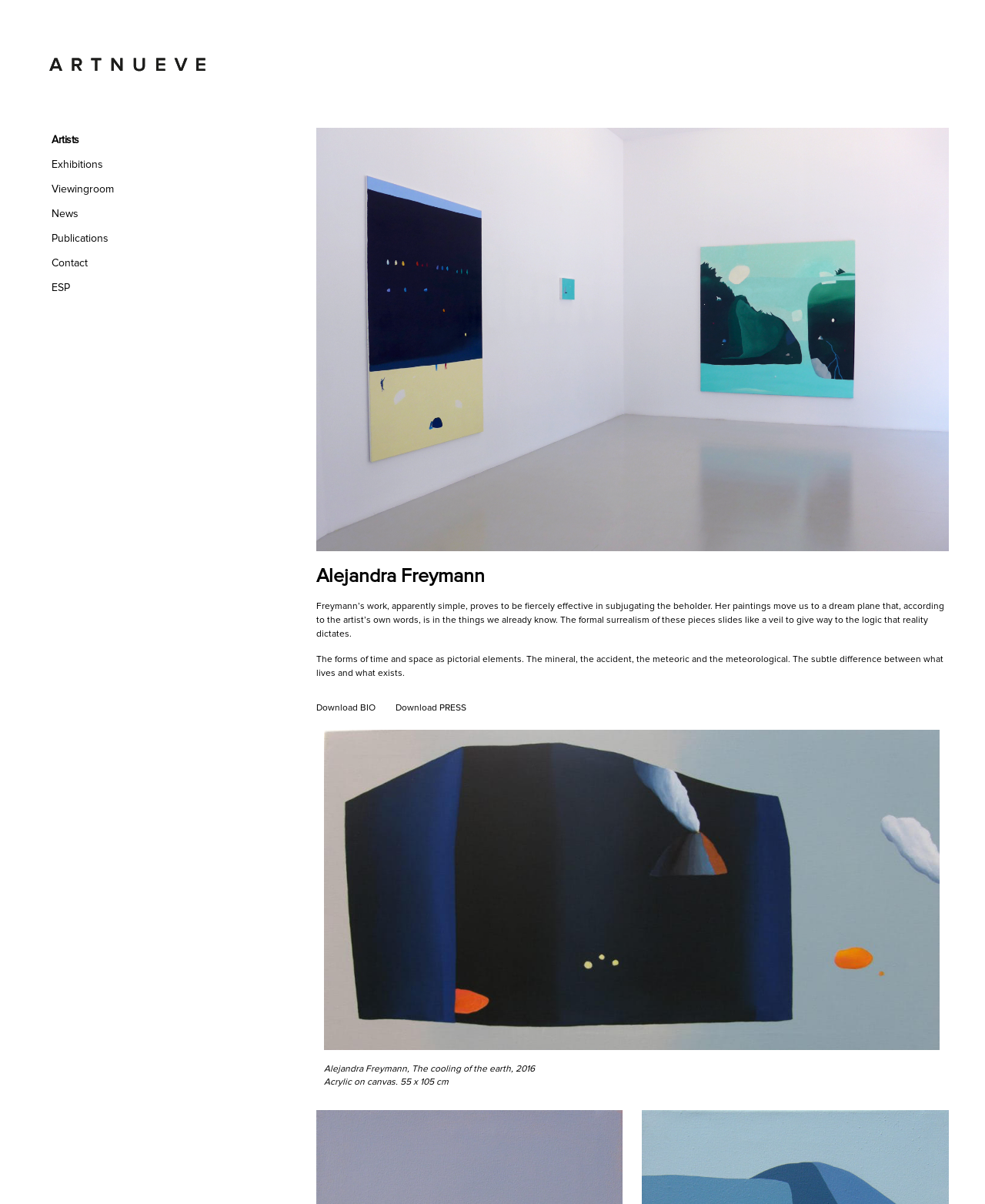Give a concise answer using one word or a phrase to the following question:
What is the artist's name?

Alejandra Freymann